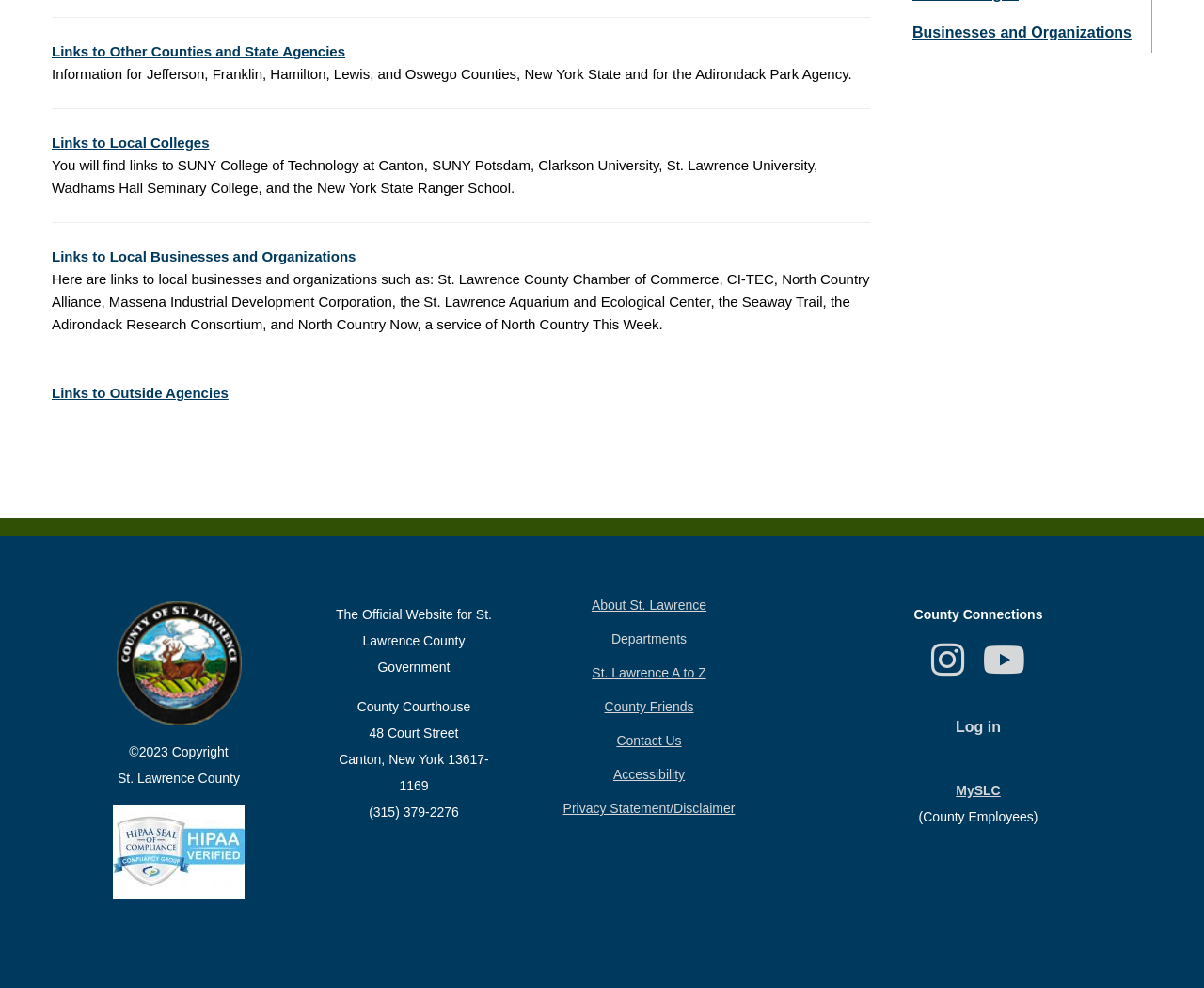Using the format (top-left x, top-left y, bottom-right x, bottom-right y), and given the element description, identify the bounding box coordinates within the screenshot: About St. Lawrence

[0.491, 0.605, 0.587, 0.62]